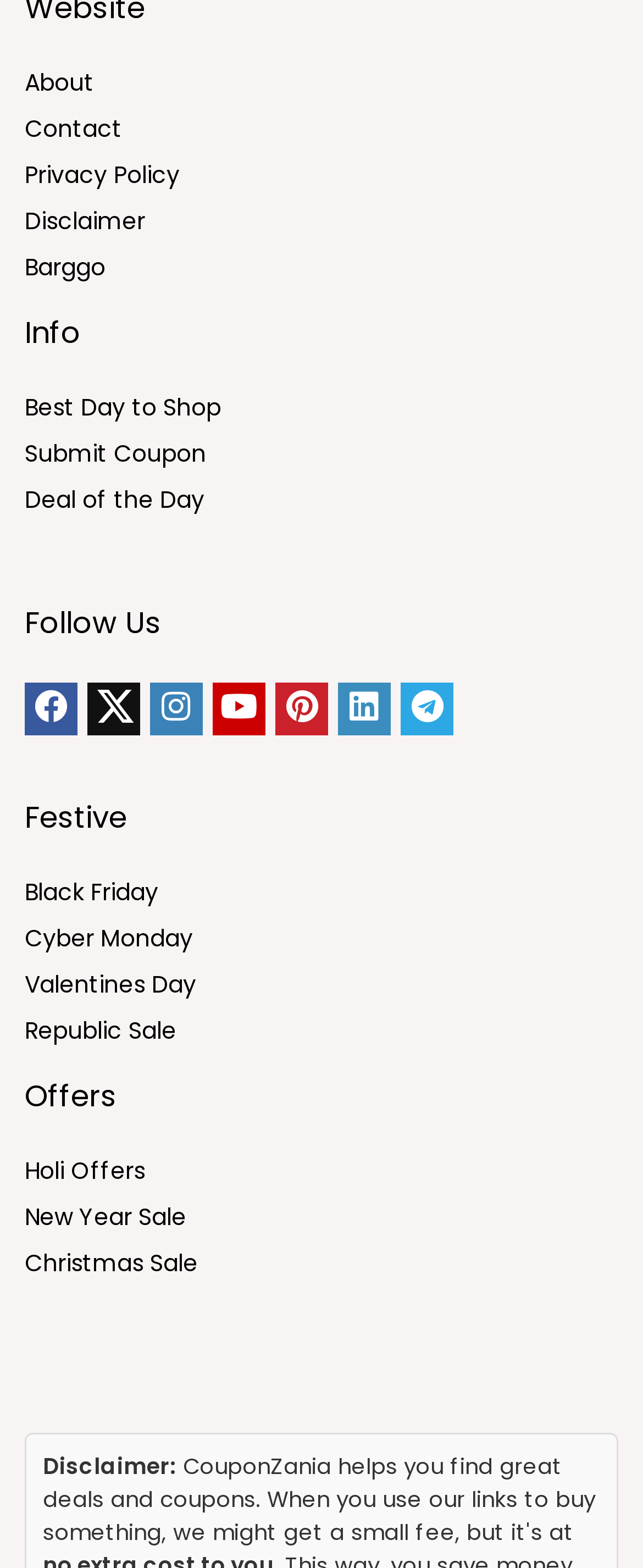What is the category of the 'Festive' section? Look at the image and give a one-word or short phrase answer.

Holiday sales